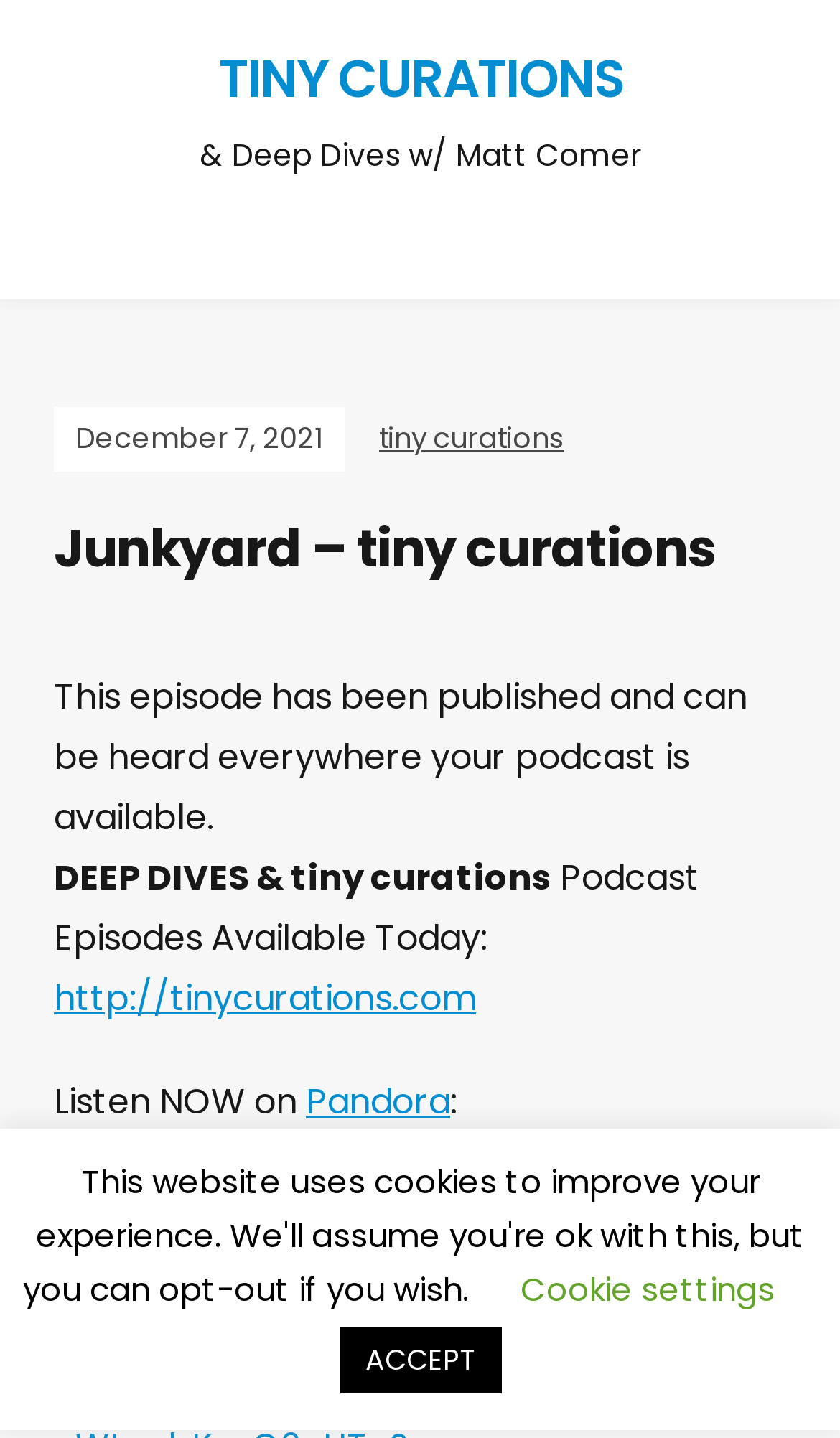Generate a comprehensive description of the webpage.

The webpage is about "Junkyard – tiny curations", a podcast or music-related platform. At the top, there is a prominent link to "TINY CURATIONS" and a brief description "& Deep Dives w/ Matt Comer". Below this, there is a timestamp indicating that the episode was published on December 7, 2021. 

To the right of the timestamp, there is a link to "tiny curations". A large heading "Junkyard – tiny curations" spans across the top section of the page. 

Below the heading, there is a paragraph of text explaining that the episode is available on various platforms. This is followed by a section titled "DEEP DIVES & tiny curations" and another section titled "Podcast Episodes Available Today:". 

A link to the website "http://tinycurations.com" is provided, along with options to "Listen NOW" on Pandora and Spotify. The links to these music platforms are accompanied by brief descriptions. 

At the bottom of the page, there are two buttons: "Cookie settings" and "ACCEPT", likely related to user preferences and data privacy.